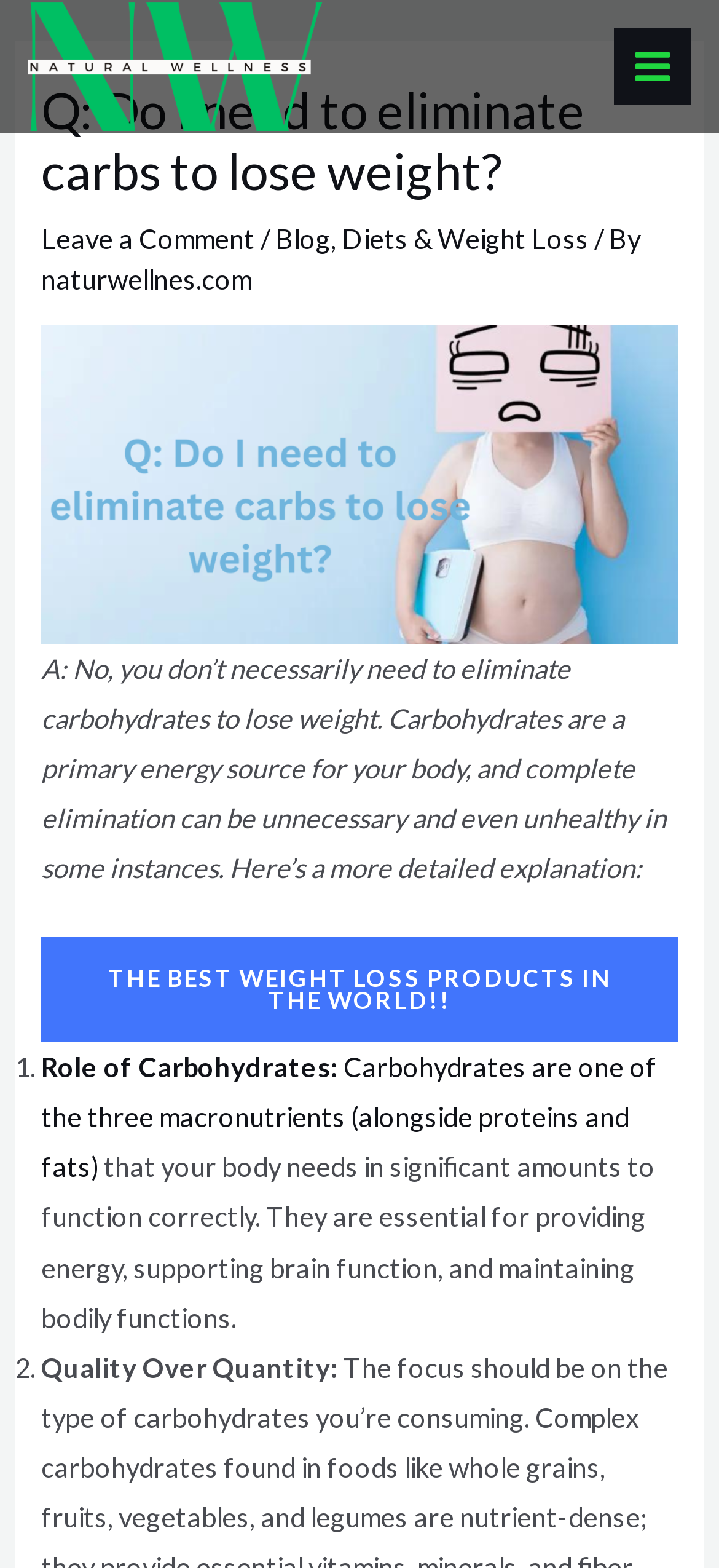Determine the bounding box for the described HTML element: "Accept". Ensure the coordinates are four float numbers between 0 and 1 in the format [left, top, right, bottom].

None